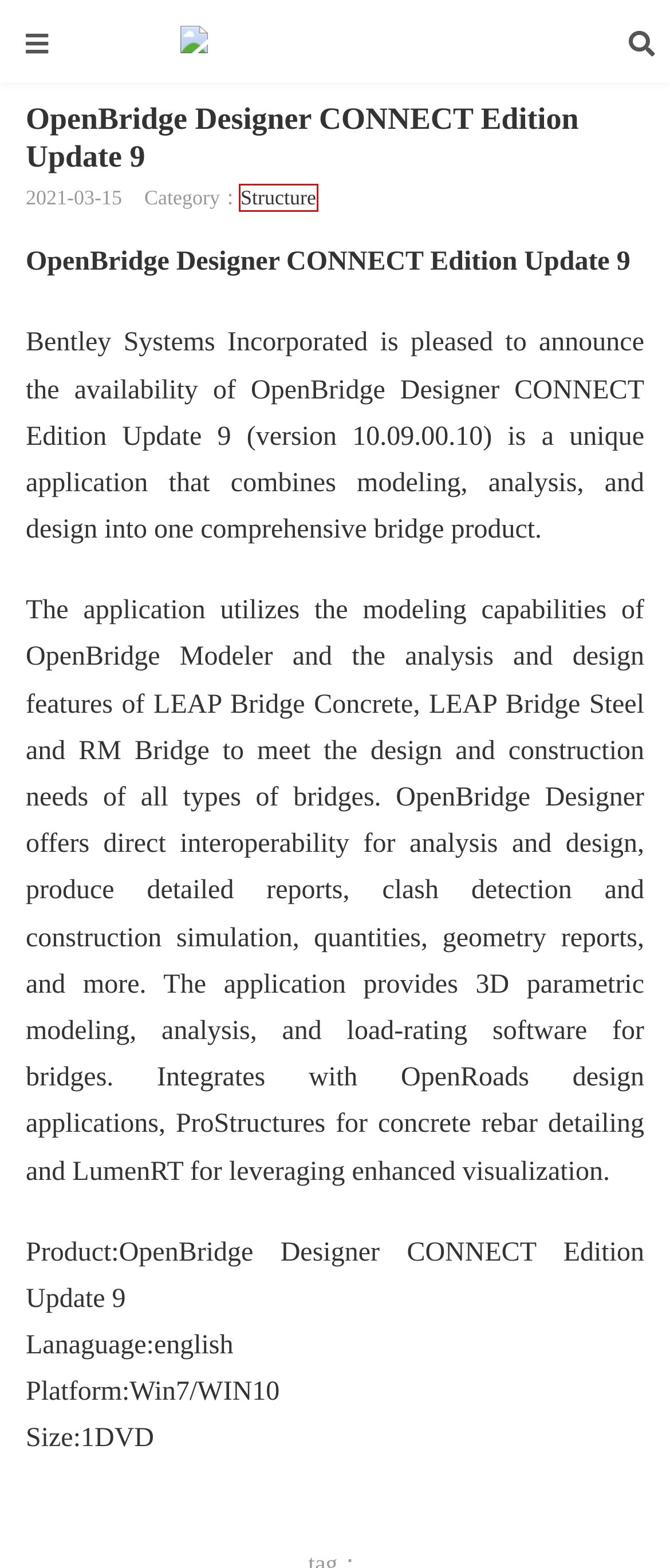Evaluate the webpage screenshot and identify the element within the red bounding box. Select the webpage description that best fits the new webpage after clicking the highlighted element. Here are the candidates:
A. CAD CAM-Crack software Archive
B. DEWESoft ARTeMIS Modal Pro v7.2.2.5-Crack software Archive
C. Dlubal RFEM 6.04-Crack software Archive
D. Structure-Crack software Archive
E. Science-Crack software Archive
F. NI LabVIEW 2020 SP1 v20.1.0-Crack software Archive
G. Geological-Crack software Archive
H. Crack software Archive

D